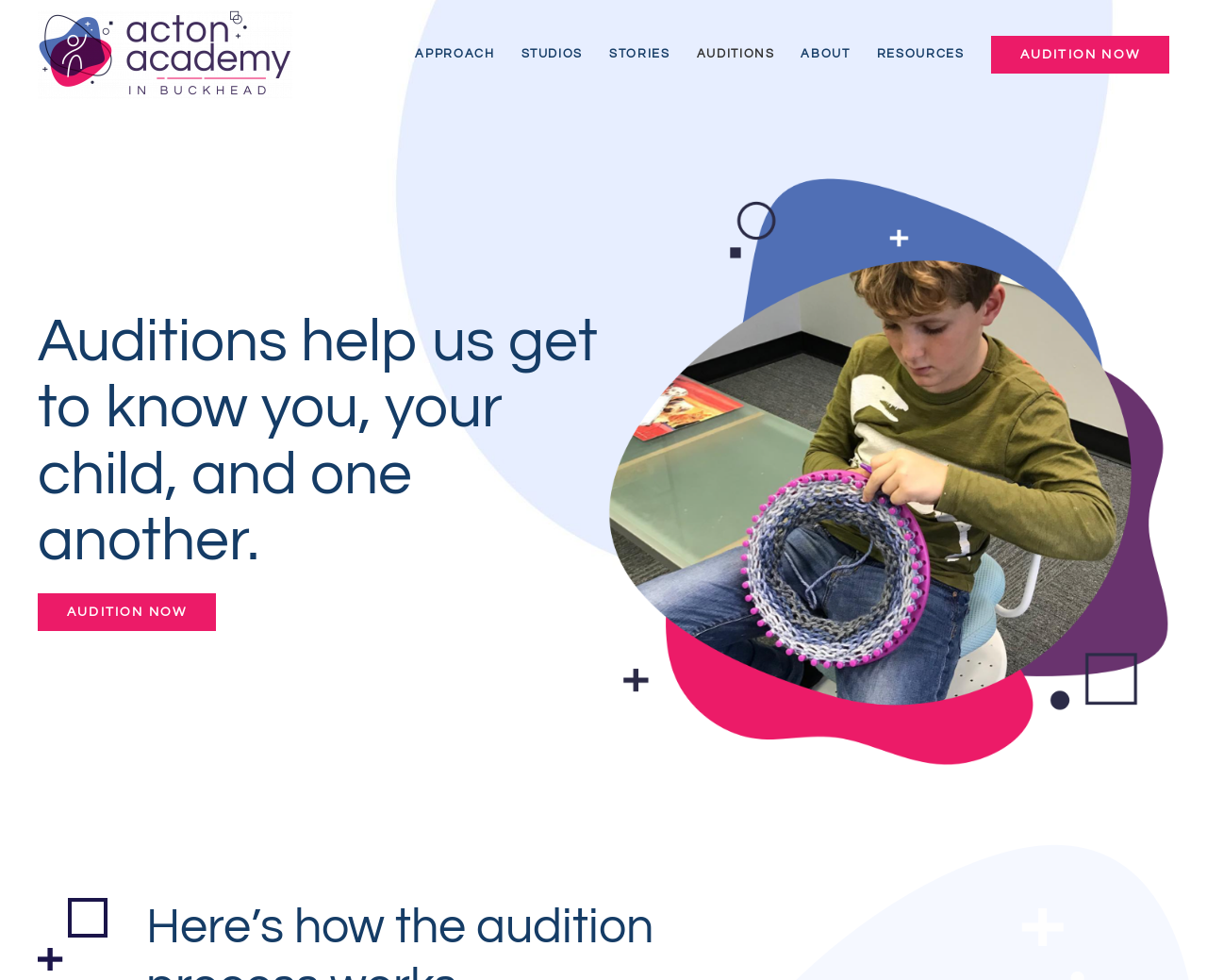Locate the bounding box coordinates of the item that should be clicked to fulfill the instruction: "read about auditions".

[0.031, 0.316, 0.5, 0.587]